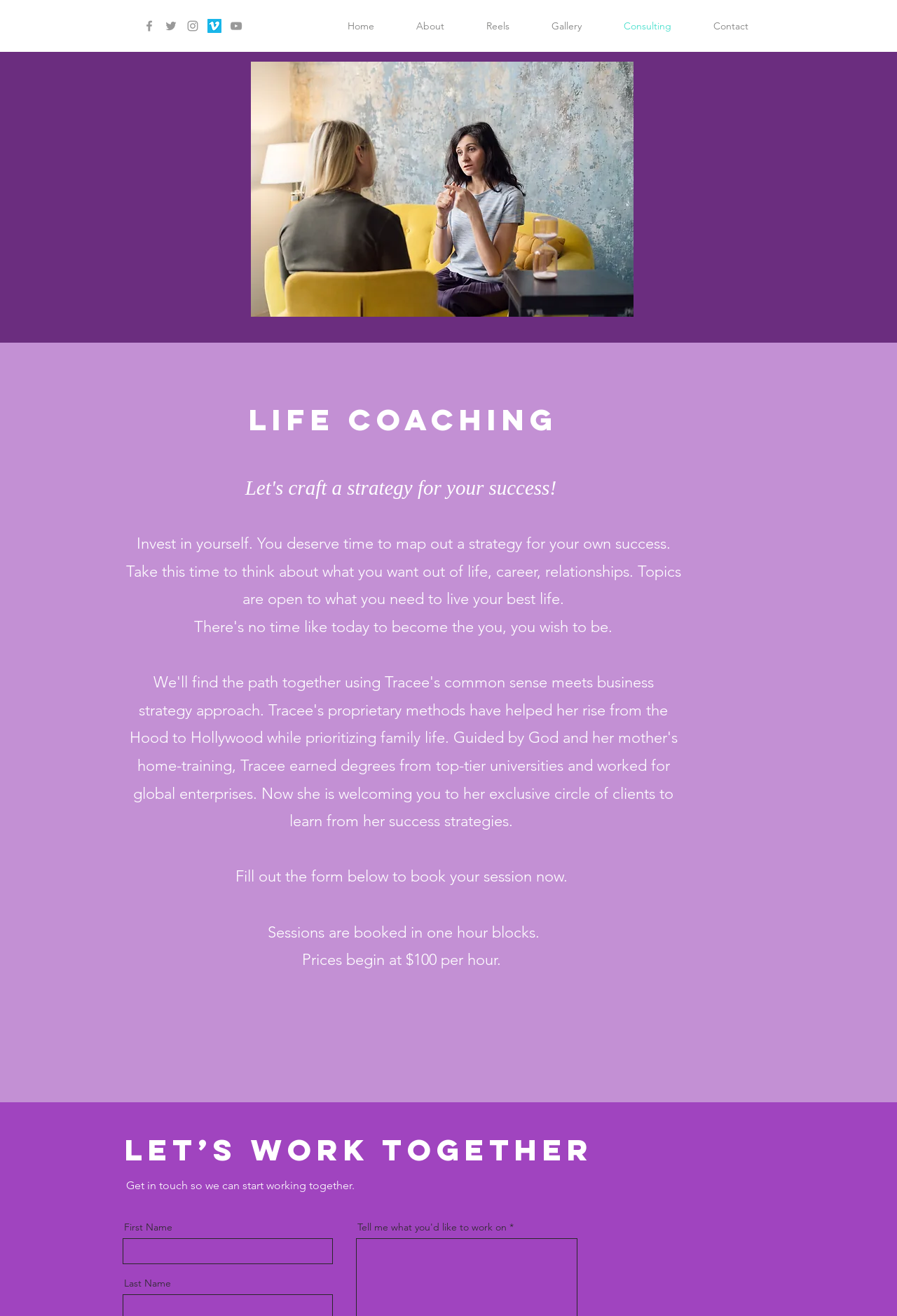Find the bounding box coordinates of the area to click in order to follow the instruction: "Click the Contact link".

[0.772, 0.006, 0.857, 0.033]